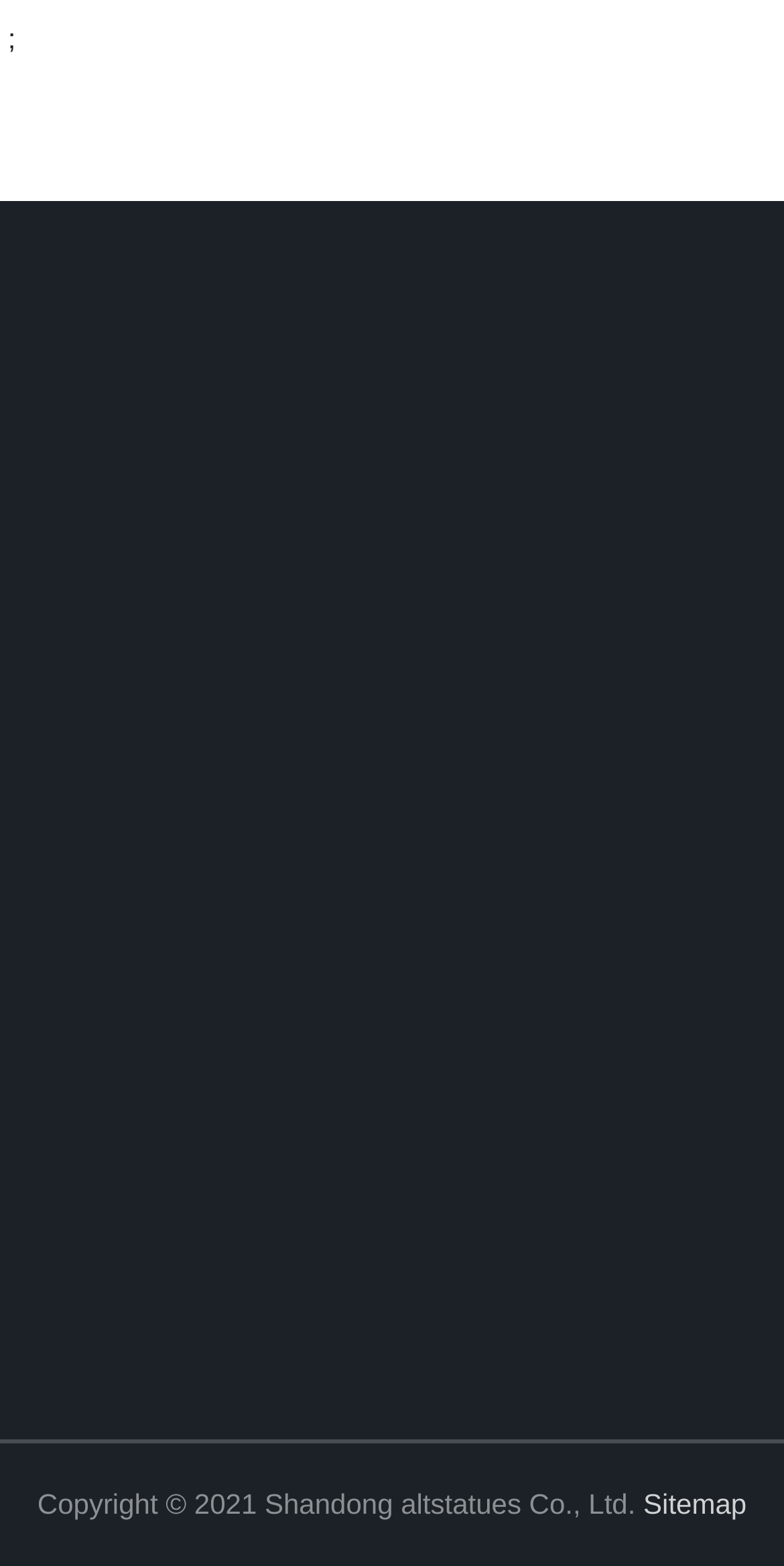Provide a brief response to the question below using one word or phrase:
How many links are provided under the 'PARTNER COMPANY' section?

6